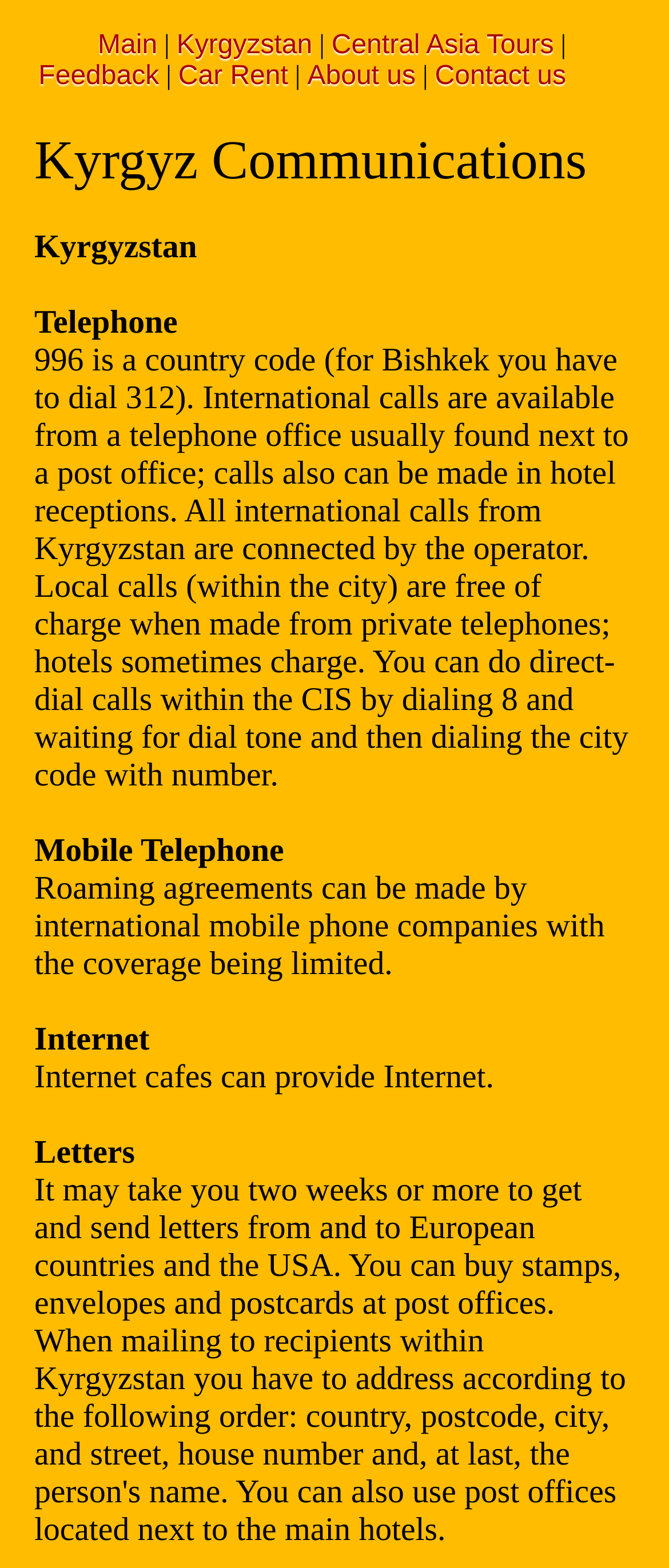How are international calls made in Kyrgyzstan?
Give a detailed response to the question by analyzing the screenshot.

I found the answer by reading the section about telephone communications in Kyrgyzstan, where it is stated that 'All international calls from Kyrgyzstan are connected by the operator.' This implies that international calls in Kyrgyzstan are made through an operator.